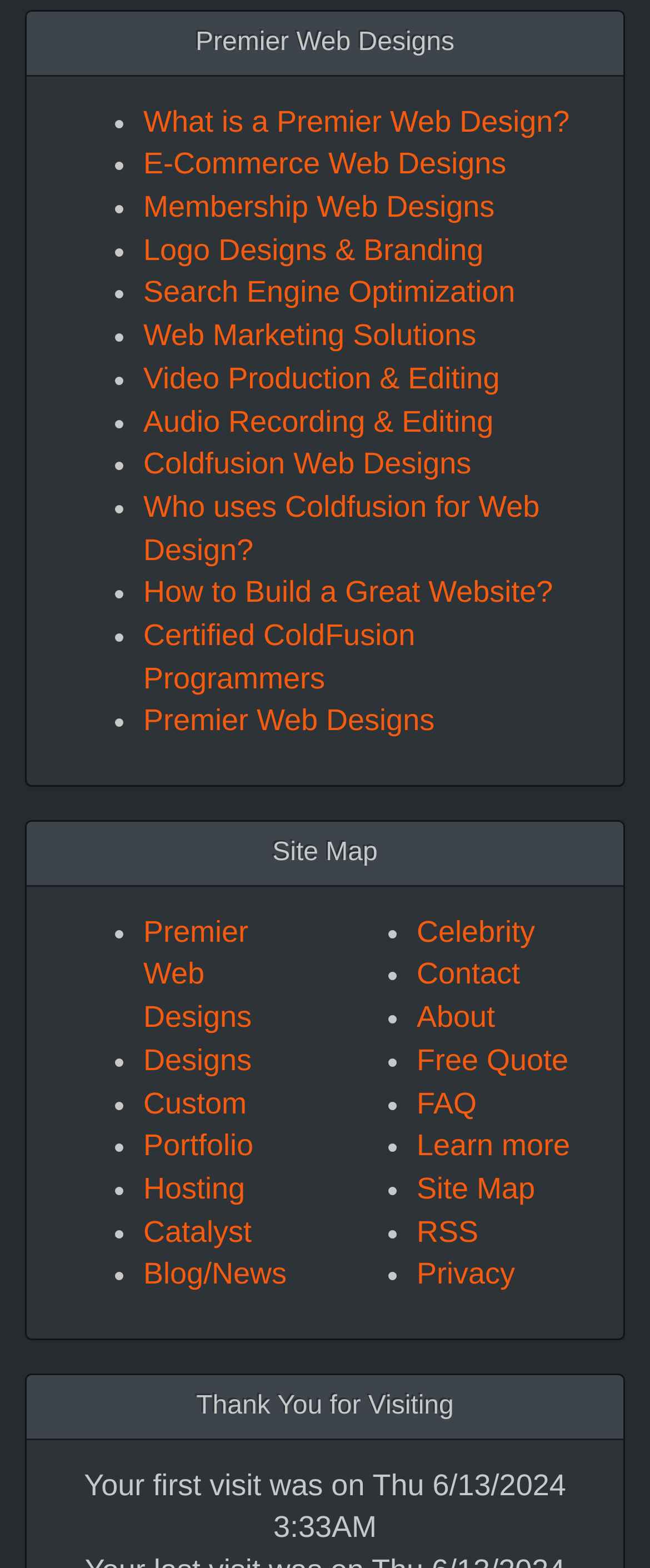Indicate the bounding box coordinates of the element that needs to be clicked to satisfy the following instruction: "Check 'FAQ'". The coordinates should be four float numbers between 0 and 1, i.e., [left, top, right, bottom].

[0.641, 0.693, 0.733, 0.714]